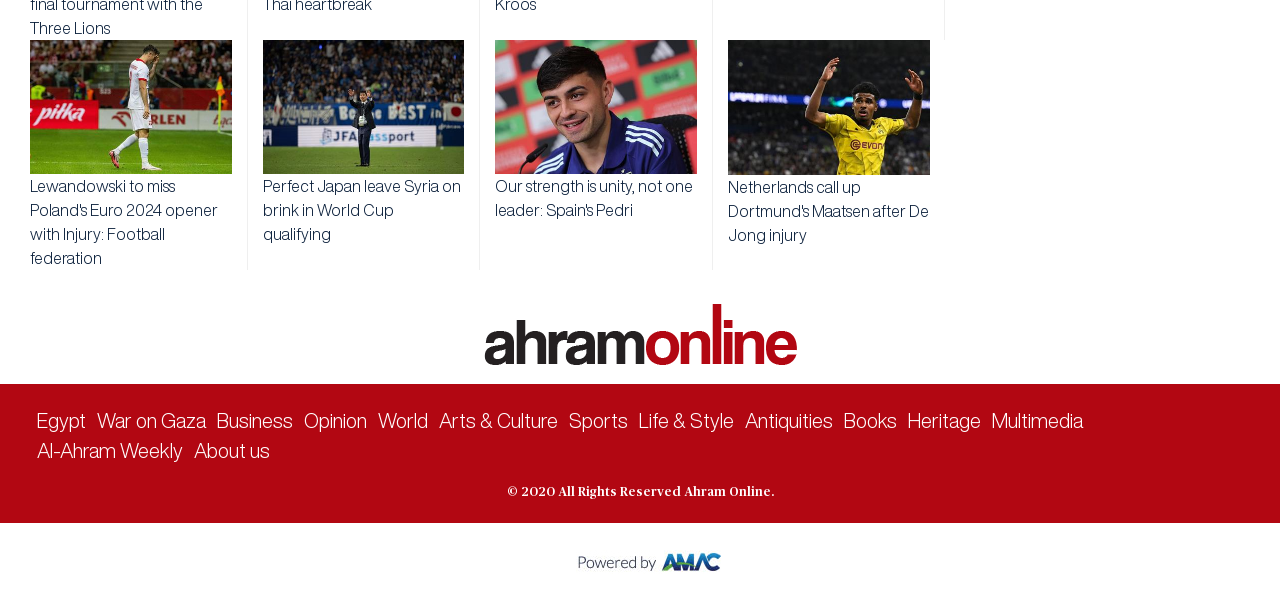What is the category of the link 'Arts & Culture'?
Provide a thorough and detailed answer to the question.

The link 'Arts & Culture' is a category or section link, which is part of the footer navigation, indicating a section of the website dedicated to arts and culture news.